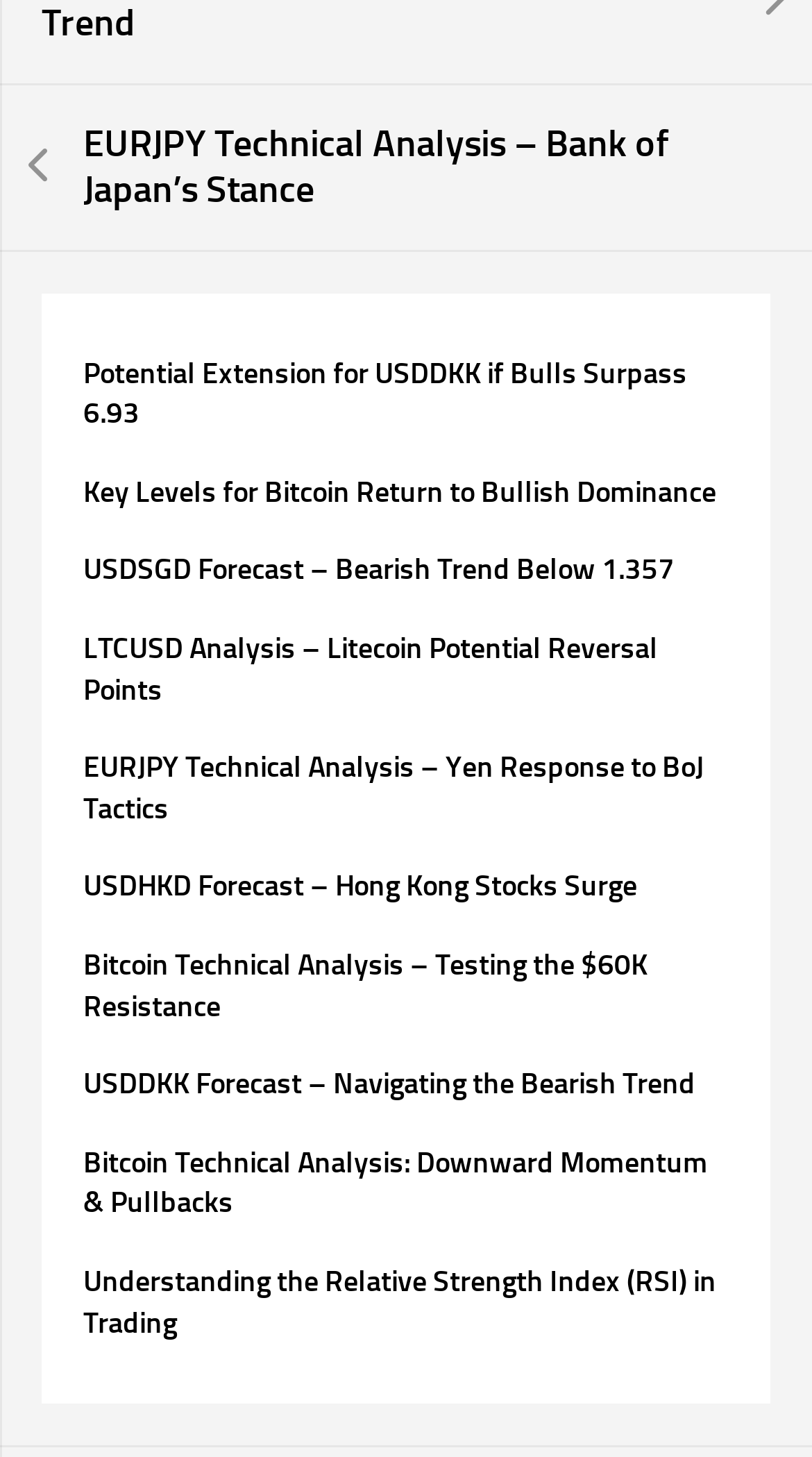Can you give a comprehensive explanation to the question given the content of the image?
How many links mention Bitcoin?

I searched the OCR text of all link elements and found that three links mention Bitcoin: 'Key Levels for Bitcoin Return to Bullish Dominance', 'Bitcoin Technical Analysis – Testing the $60K Resistance', and 'Bitcoin Technical Analysis: Downward Momentum & Pullbacks'.